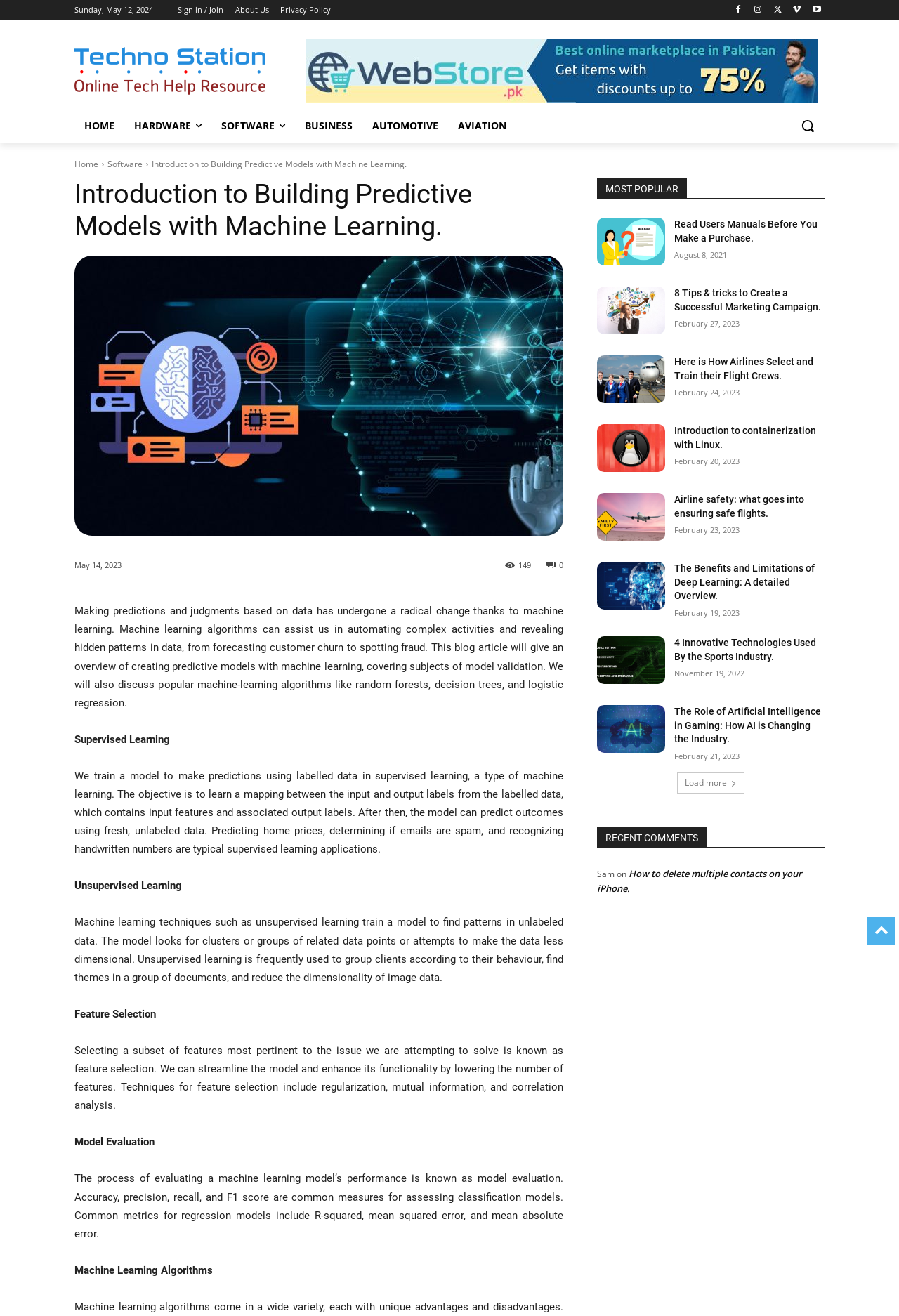Using the details from the image, please elaborate on the following question: What is the date of the blog post?

I found the date of the blog post by looking at the time element with the text 'May 14, 2023' which is located at the top of the webpage, below the heading 'Introduction to Building Predictive Models with Machine Learning.'